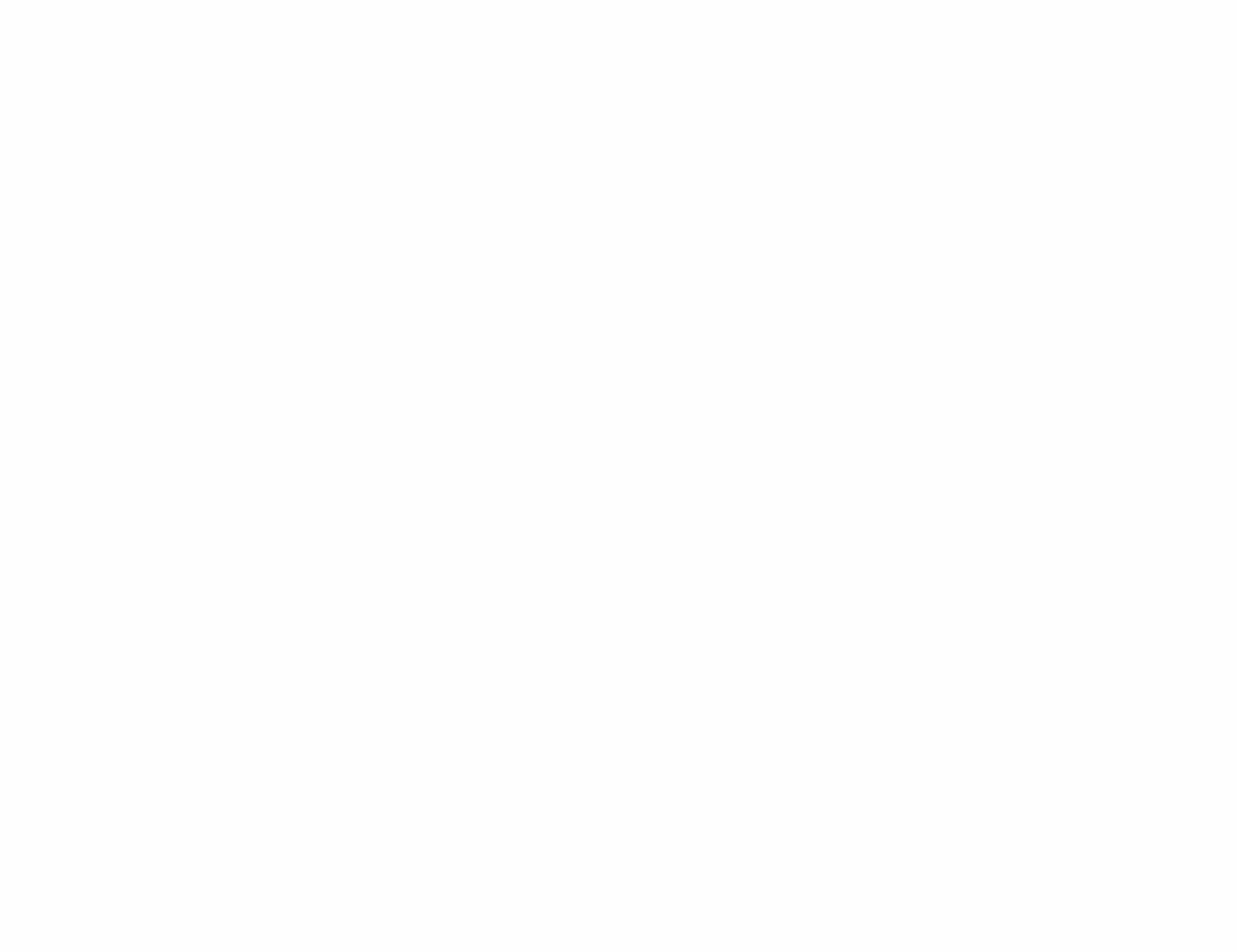What is the address of Alrek helseklynge?
Use the image to answer the question with a single word or phrase.

Årstadveien 17, 5009 Bergen